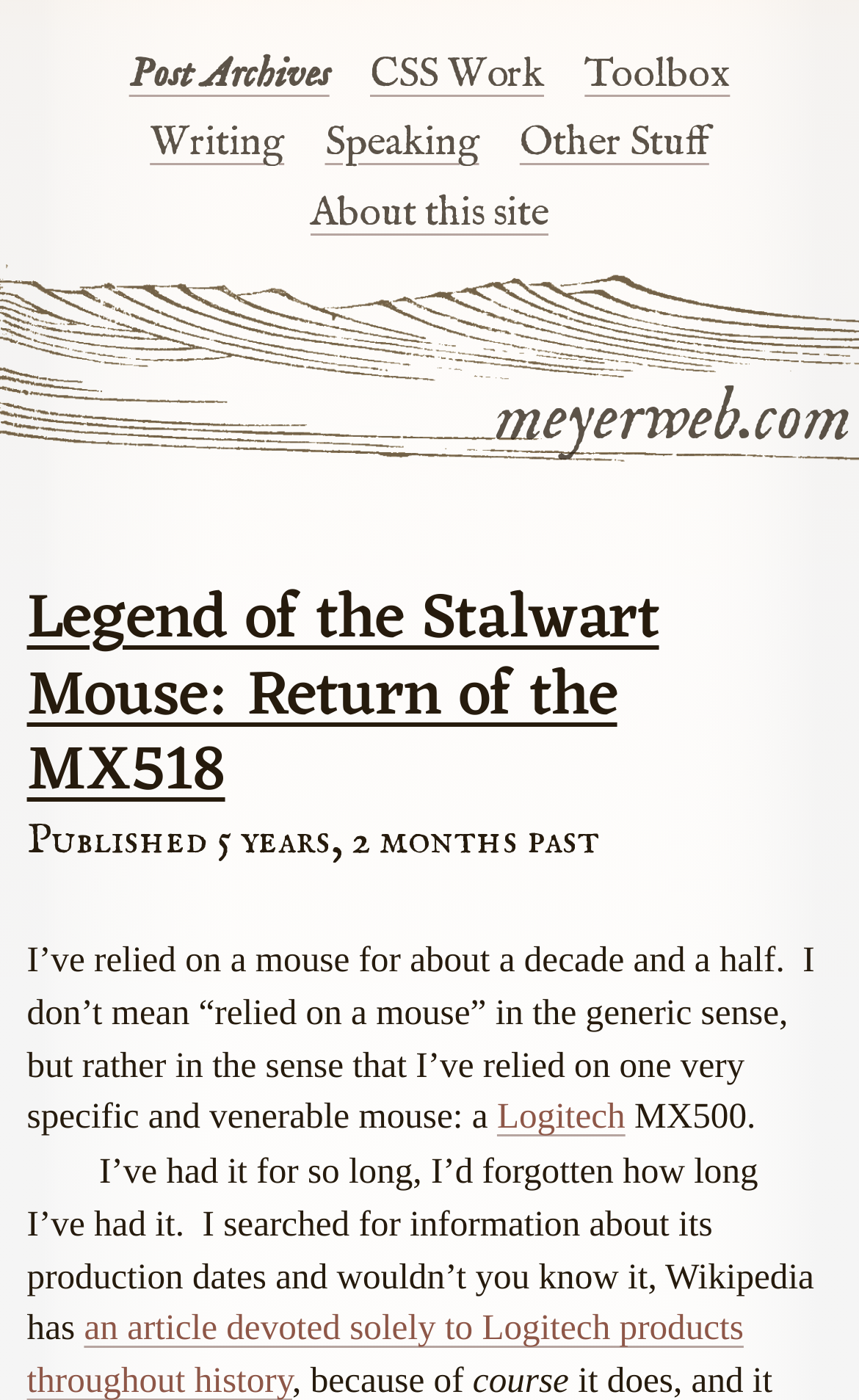Find the bounding box coordinates of the UI element according to this description: "About this site".

[0.362, 0.135, 0.638, 0.17]